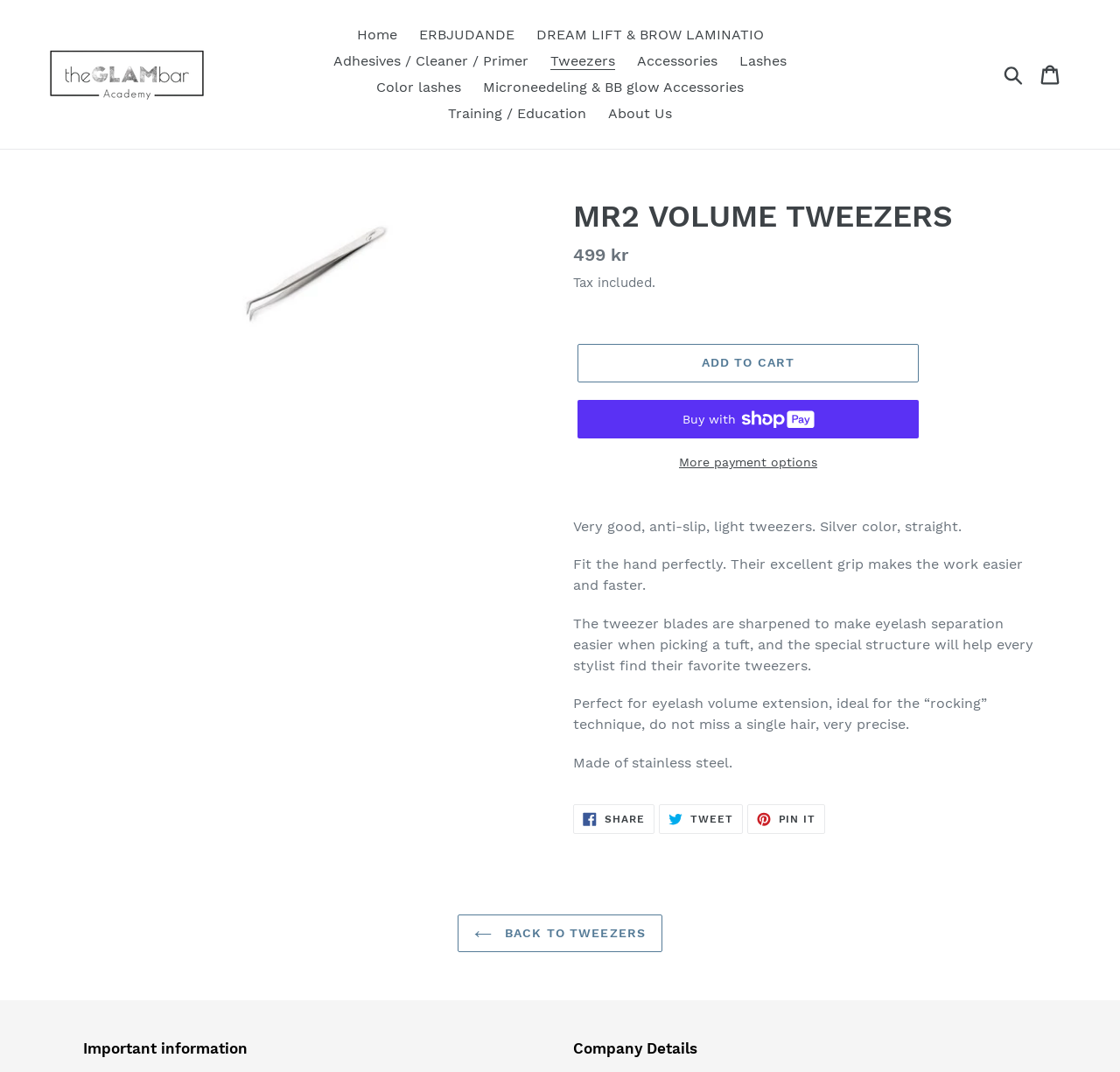Give the bounding box coordinates for the element described by: "More payment options".

[0.516, 0.422, 0.82, 0.441]